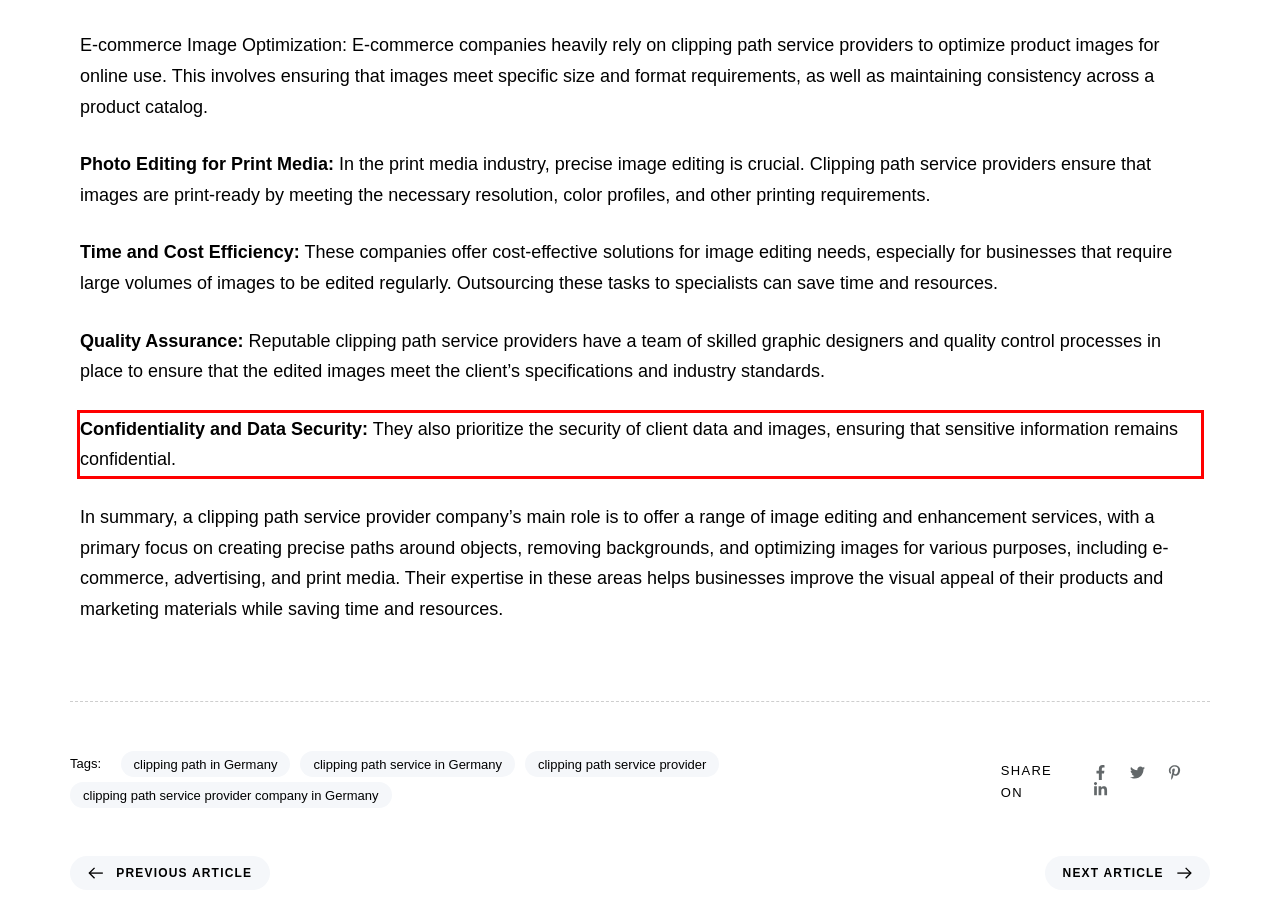View the screenshot of the webpage and identify the UI element surrounded by a red bounding box. Extract the text contained within this red bounding box.

Confidentiality and Data Security: They also prioritize the security of client data and images, ensuring that sensitive information remains confidential.